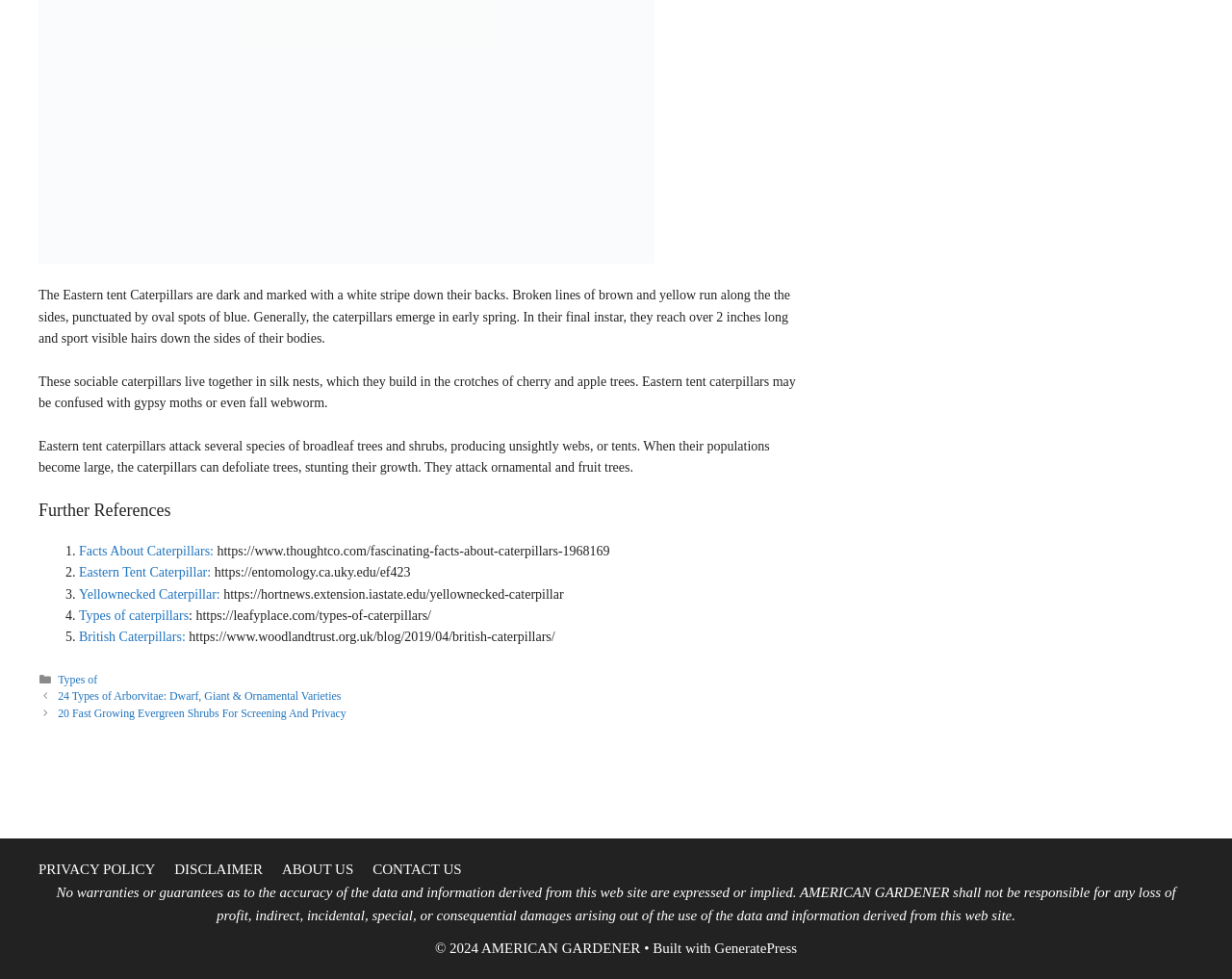Identify the bounding box coordinates of the area you need to click to perform the following instruction: "Read about Facts About Caterpillars".

[0.064, 0.555, 0.173, 0.57]